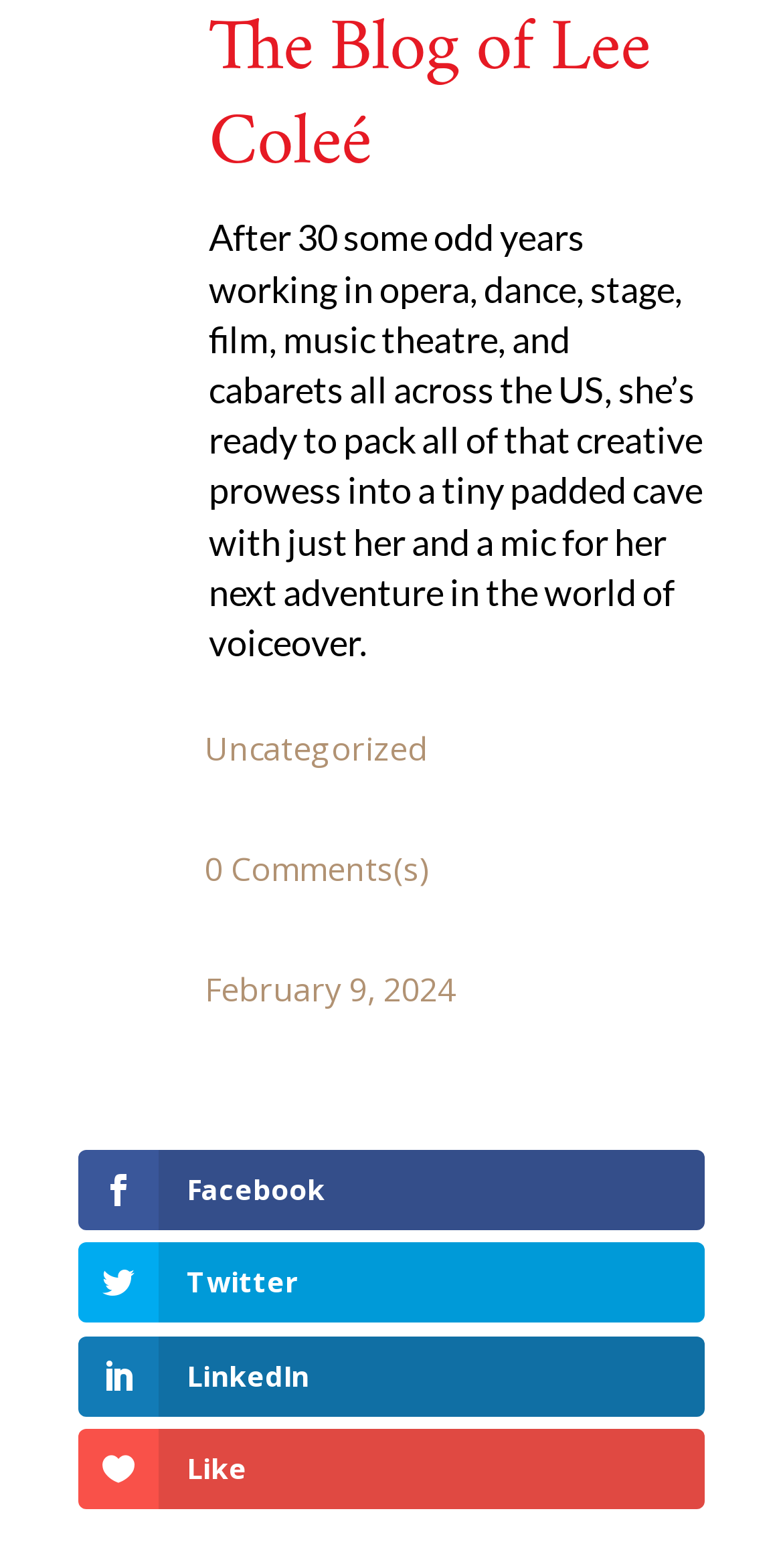Provide the bounding box coordinates of the HTML element described by the text: "Facebook".

[0.1, 0.733, 0.9, 0.785]